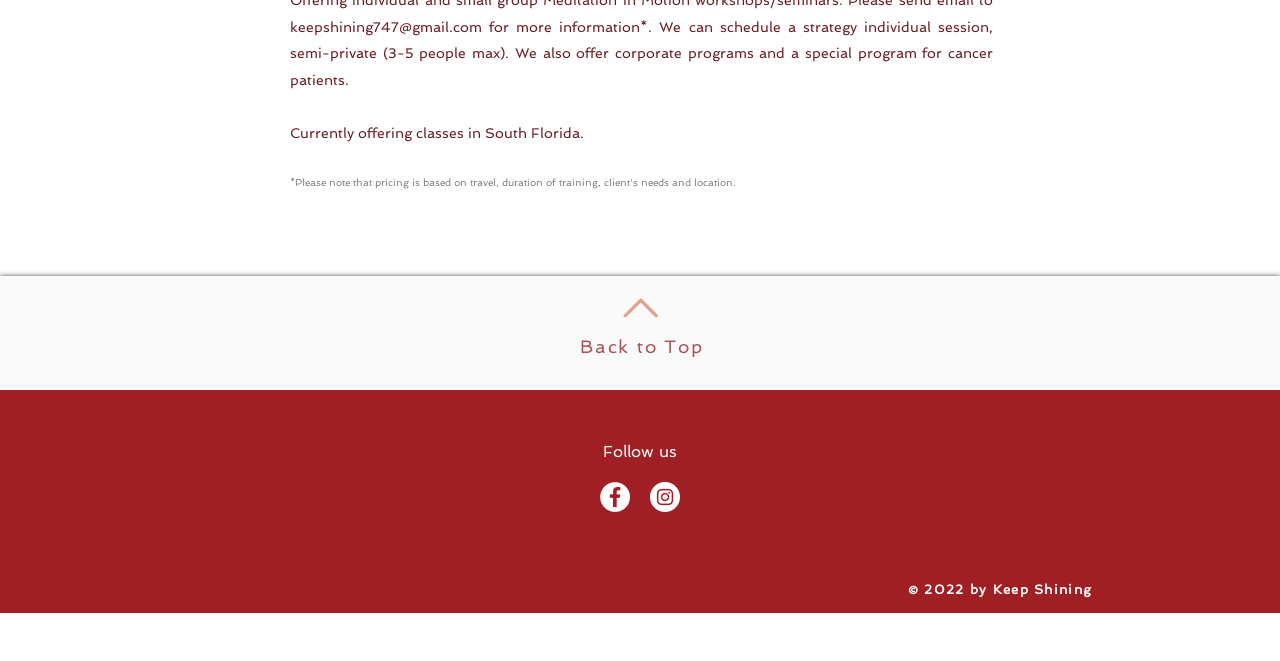Find the bounding box coordinates corresponding to the UI element with the description: "Back to Top". The coordinates should be formatted as [left, top, right, bottom], with values as floats between 0 and 1.

[0.453, 0.509, 0.55, 0.541]